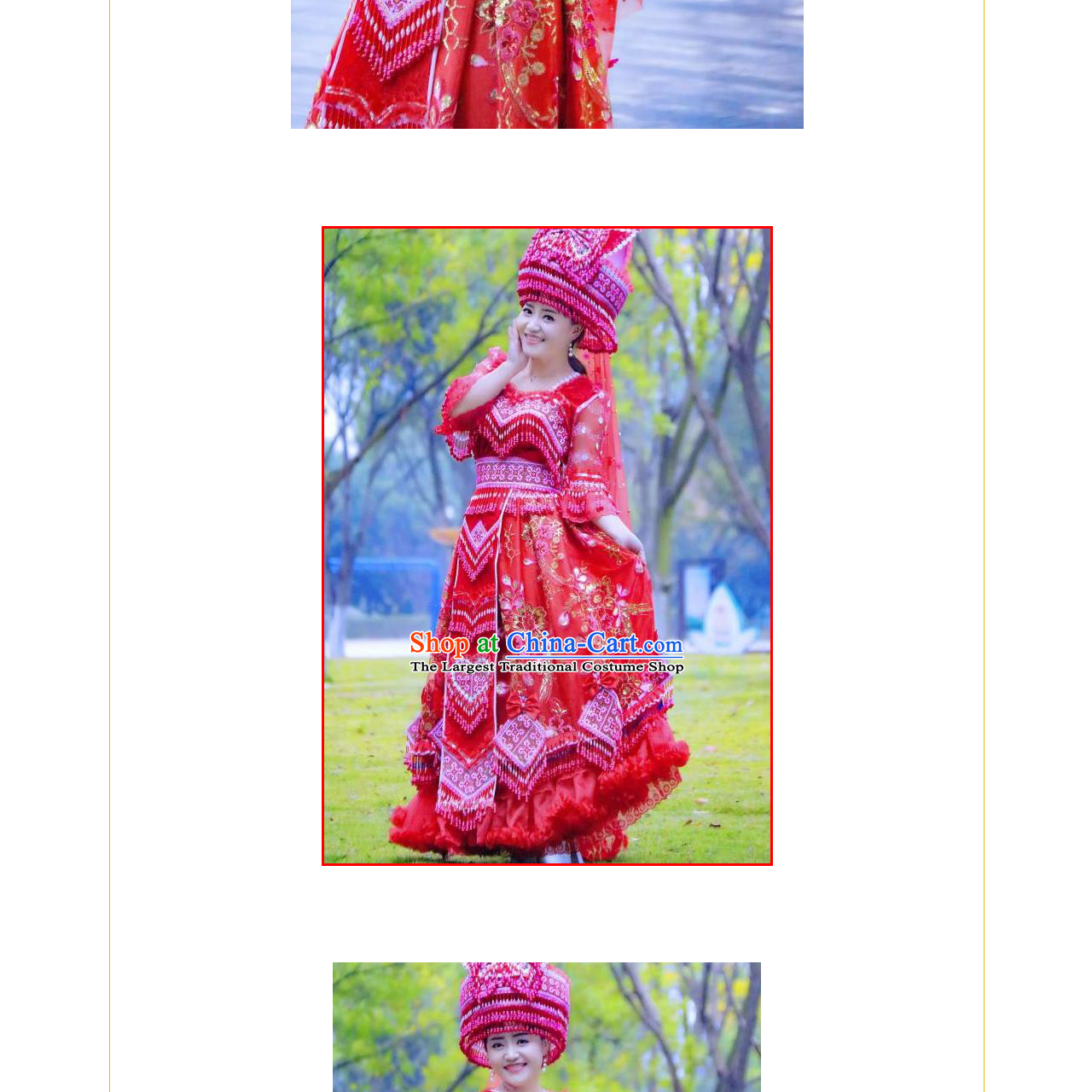What is the background of the image?
Direct your attention to the image bordered by the red bounding box and answer the question in detail, referencing the image.

The background of the image is a picturesque outdoor setting with lush greenery, which further enhances the lively atmosphere and captures the essence of celebration in ethnic ceremonies.